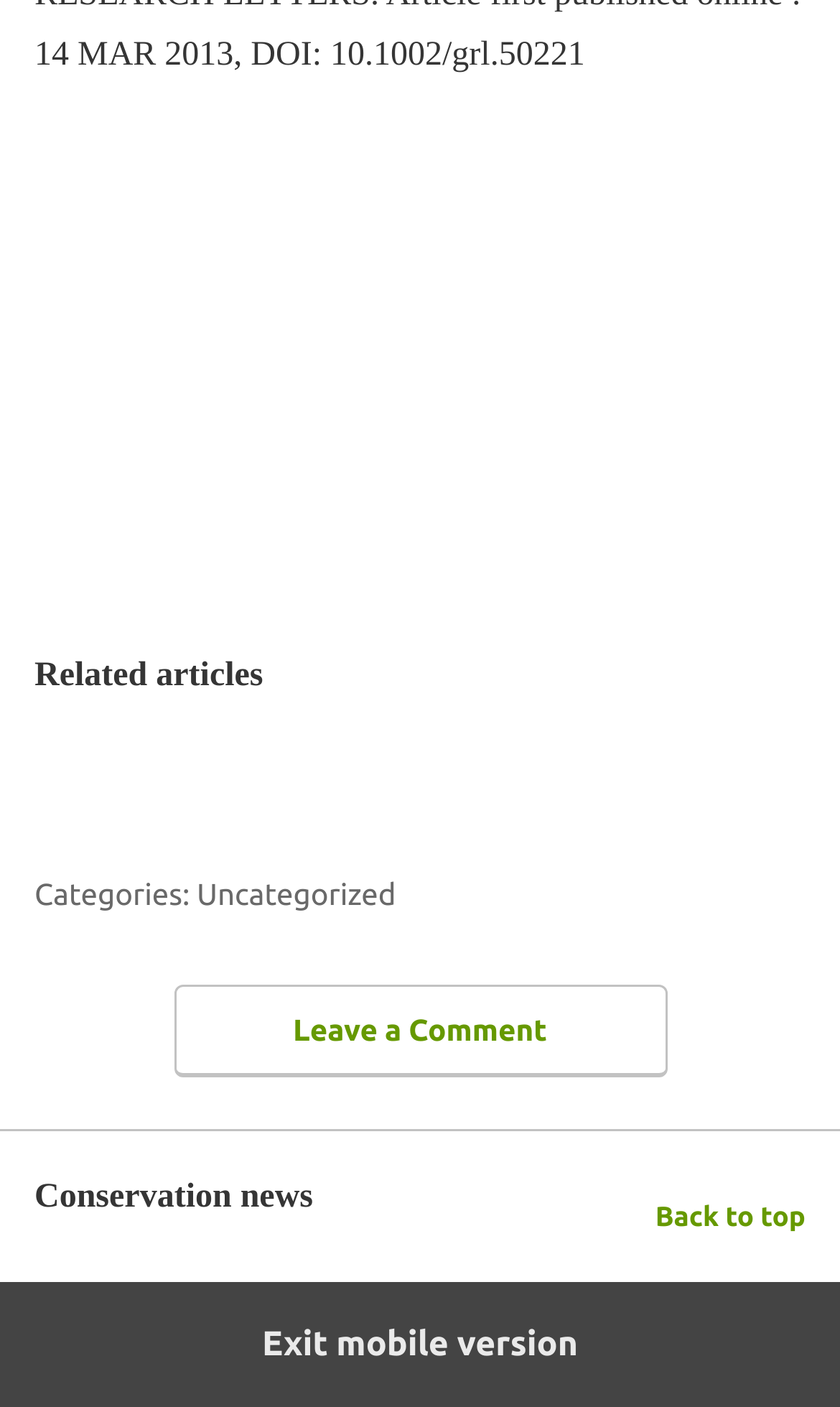What is the category of the article?
Please use the image to provide an in-depth answer to the question.

In the footer section, I found a StaticText element with the text 'Categories: Uncategorized', which indicates that the category of the article is Uncategorized.